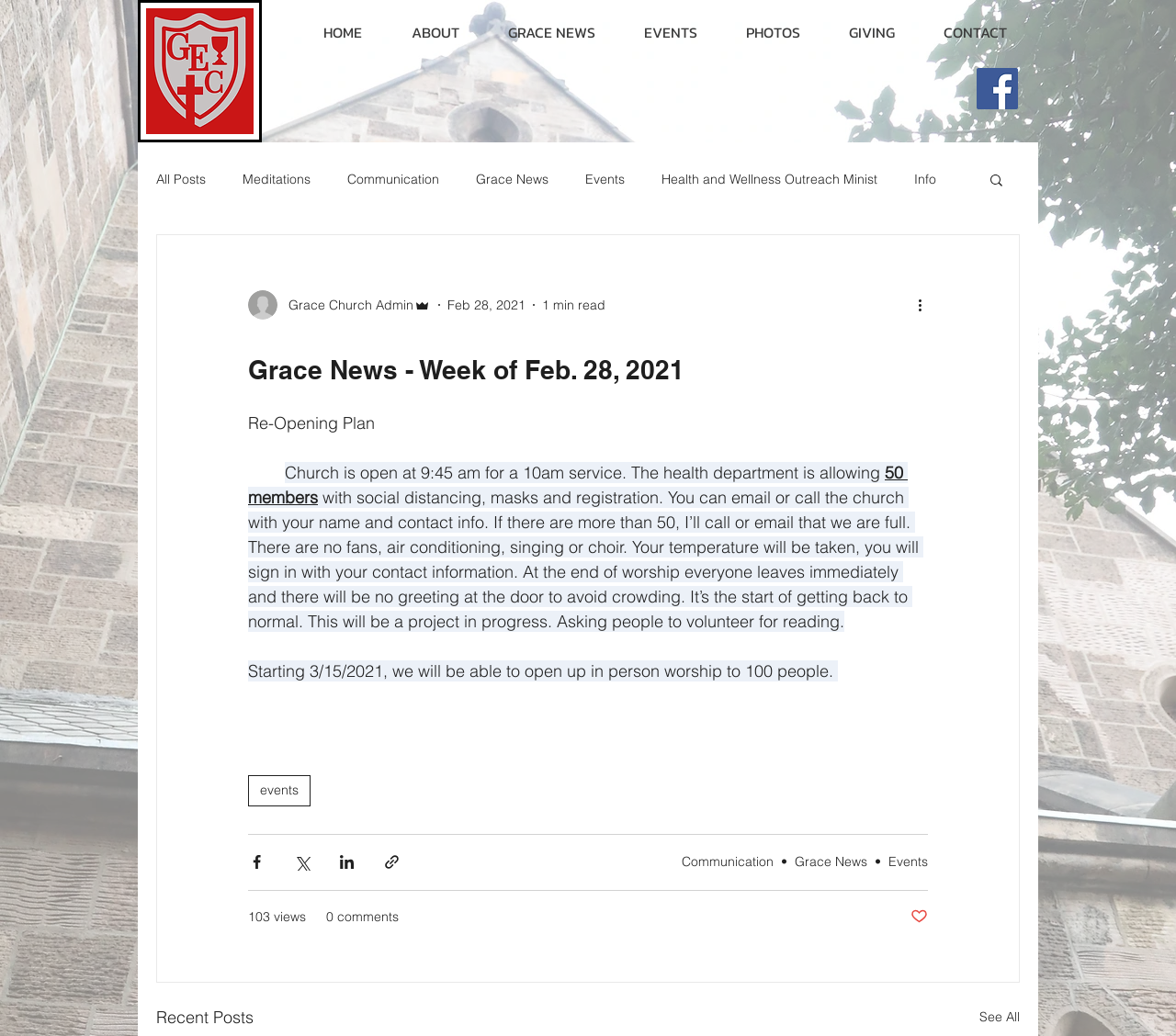What is the current status of the church?
Craft a detailed and extensive response to the question.

Based on the webpage, it is mentioned that 'Church is open at 9:45 am for a 10am service.' This indicates that the church is currently open for services.